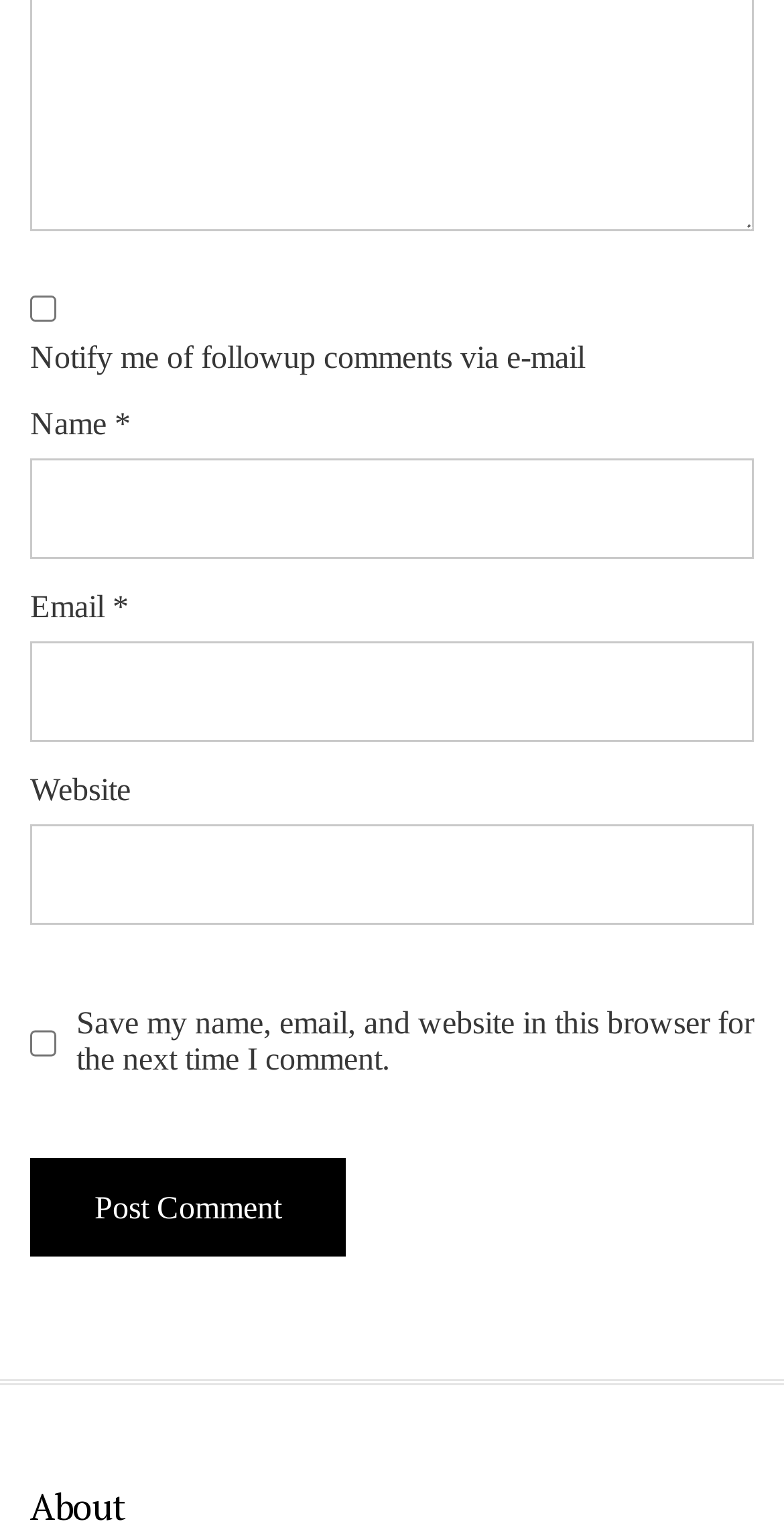Use a single word or phrase to answer the following:
What is the required information to post a comment?

Name and Email